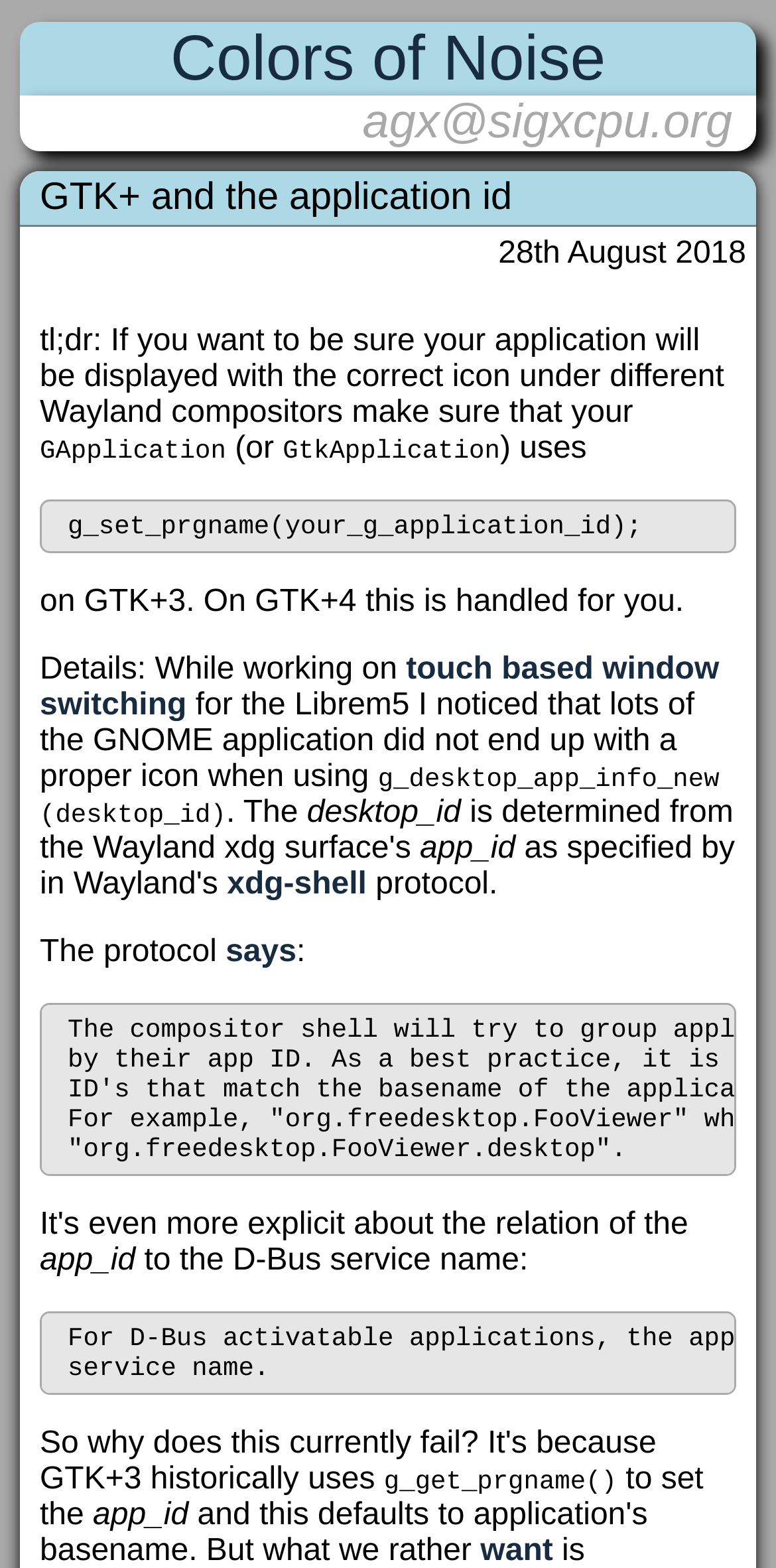Summarize the webpage in an elaborate manner.

The webpage appears to be a blog post or article discussing the topic of "Colors of Noise: GTK+ and the application id". At the top of the page, there is a heading with the title "Colors of Noise" and a link with the same text. Below this, there is another heading with the text "agx@sigxcpu.org".

The main content of the page is divided into several paragraphs of text. The first paragraph starts with the text "GTK+ and the application id" and is followed by a date "28th August 2018". The subsequent paragraphs discuss the topic of application IDs and how they are handled in different versions of GTK+.

There are several links scattered throughout the text, including "touch based window switching" and "xdg-shell". These links are likely related to the topic being discussed and may provide additional information or resources.

The text also includes several code snippets, including "g_set_prgname(your_g_application_id);" and "g_get_prgname()". These snippets appear to be examples of how to set and get application IDs in GTK+.

Overall, the page appears to be a technical article or blog post aimed at developers or programmers who work with GTK+ and application IDs.